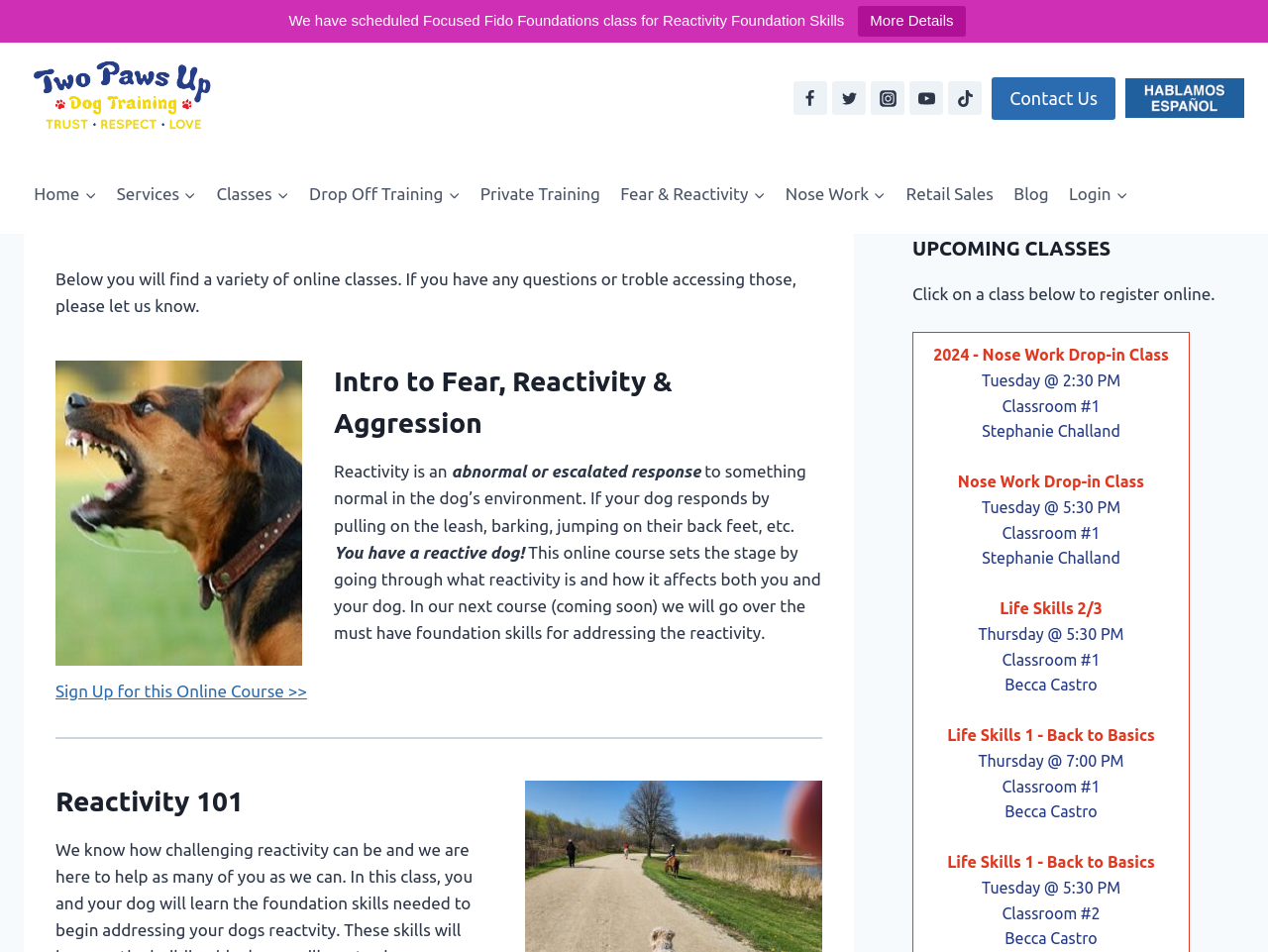Specify the bounding box coordinates for the region that must be clicked to perform the given instruction: "Visit the 'Facebook' page".

[0.626, 0.086, 0.652, 0.121]